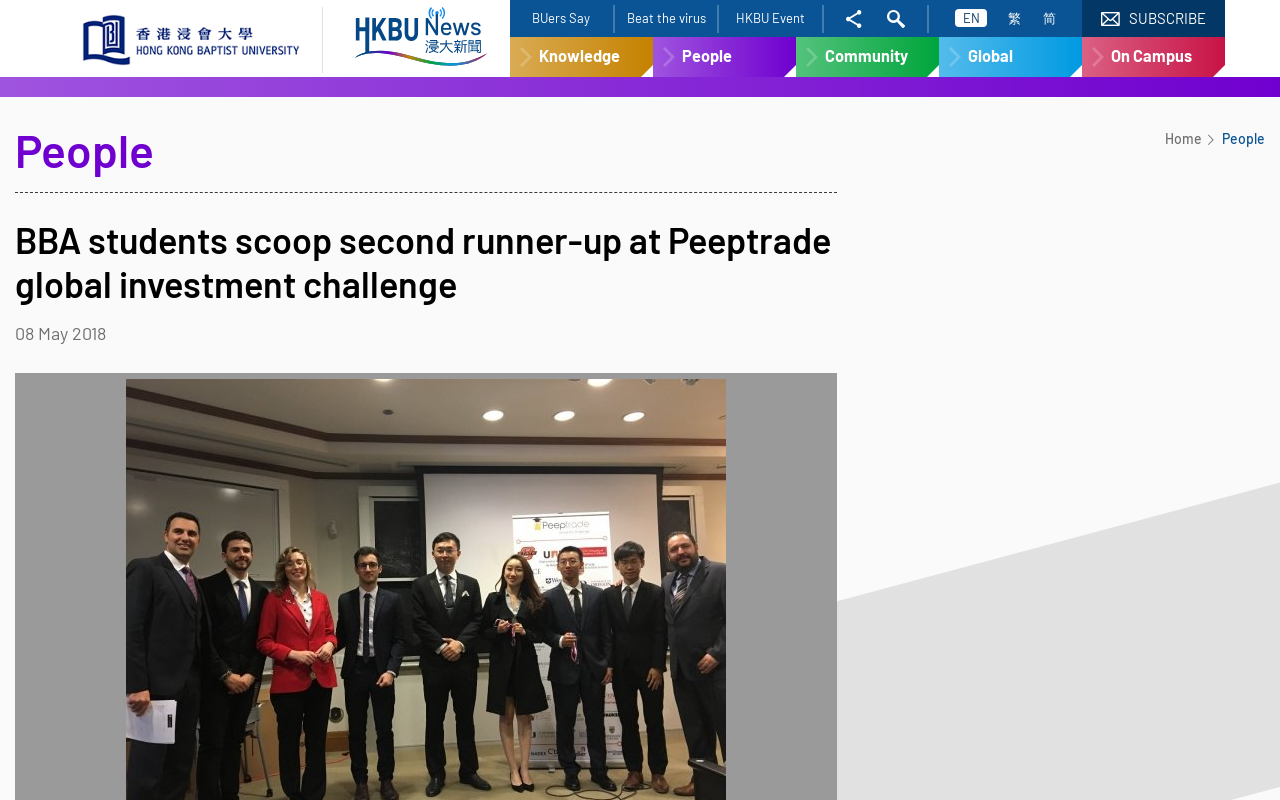Create an in-depth description of the webpage, covering main sections.

The webpage appears to be a news article from HKBU News, with a title "BBA students scoop second runner-up at Peeptrade global investment challenge". At the top left corner, there is a link to "Hong Kong Baptist University" accompanied by an image of the university's logo. Next to it, there is a link to "HKBU News" with a corresponding image.

Below these links, there are several navigation links, including "BUers Say", "Beat the virus", "HKBU Event", and others. On the right side of these links, there are two buttons, "Share to" and "Site Search", which have popup menus.

Above the main content, there are language selection links, including "EN", "繁", and "简", as well as a "SUBSCRIBE" link. The main content is divided into sections, with headings "Knowledge", "People", "Community", "Global", and "On Campus". The main article is located under the "People" section, with a heading "BBA students scoop second runner-up at Peeptrade global investment challenge" and a date "08 May 2018" below it.

On the right side of the main content, there are additional links, including "Home" and "People", which are likely part of the website's navigation menu.